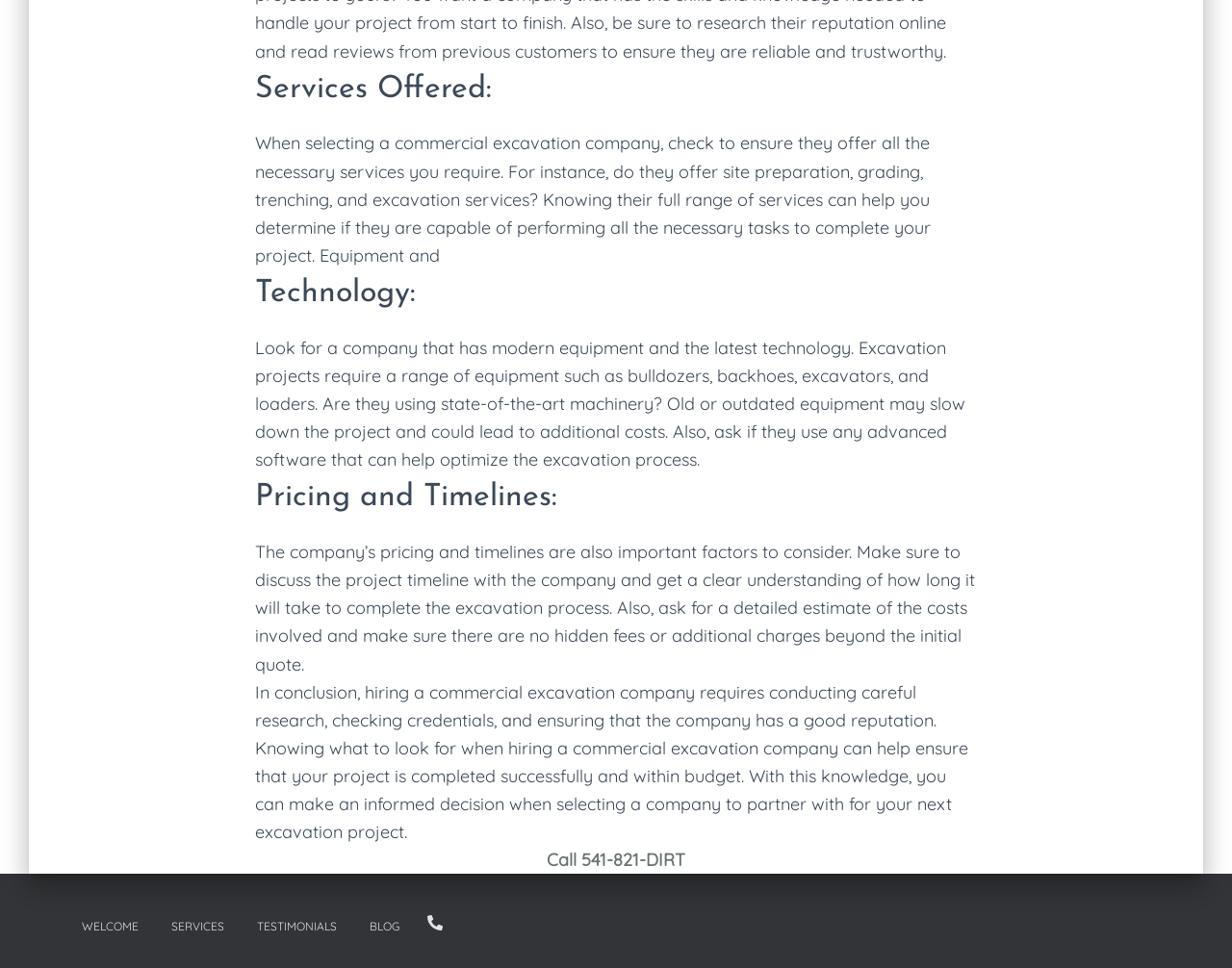What are the key factors to consider when hiring a commercial excavation company?
Based on the screenshot, respond with a single word or phrase.

Services, Technology, Pricing and Timelines